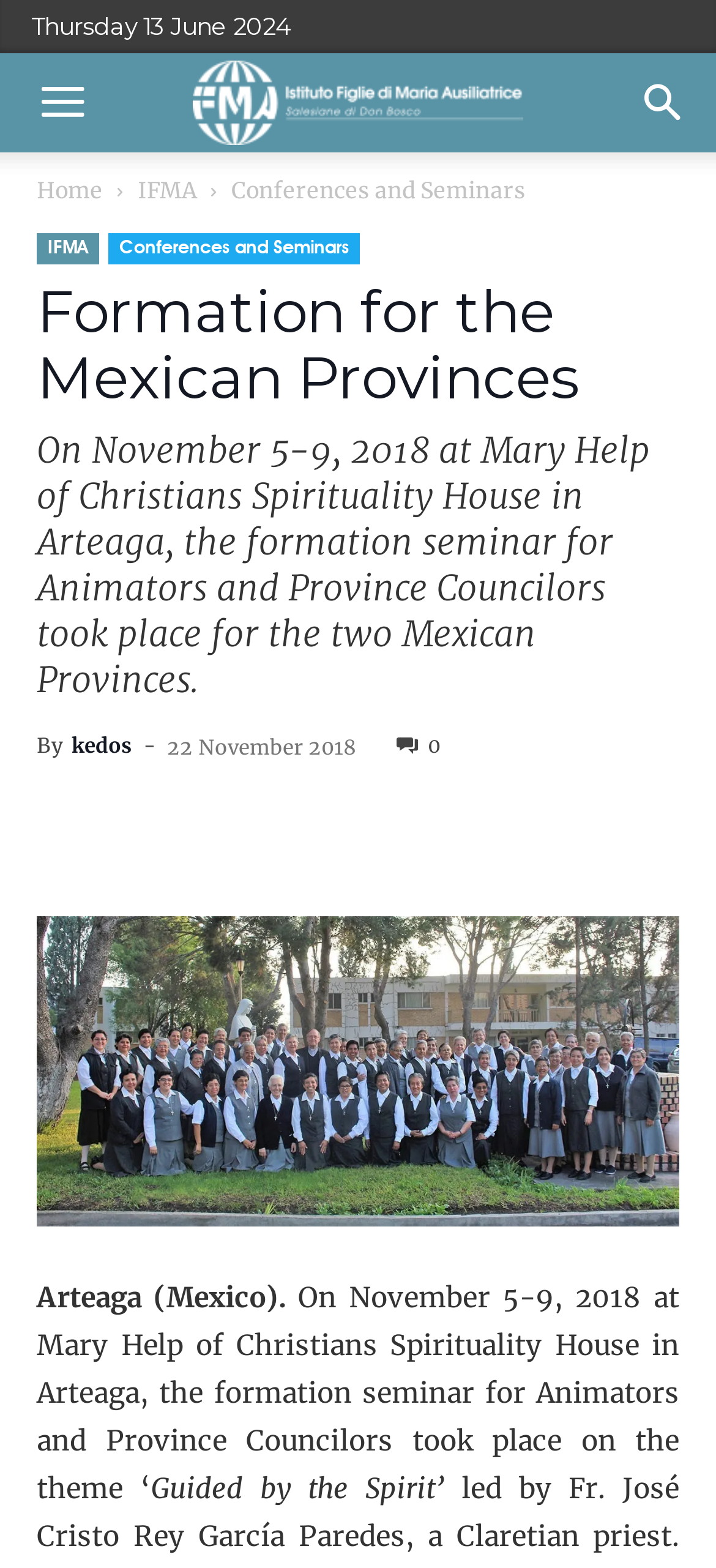Provide a brief response in the form of a single word or phrase:
What is the name of the institution mentioned in the webpage?

Istituto Figlie di Maria Ausiliatrice